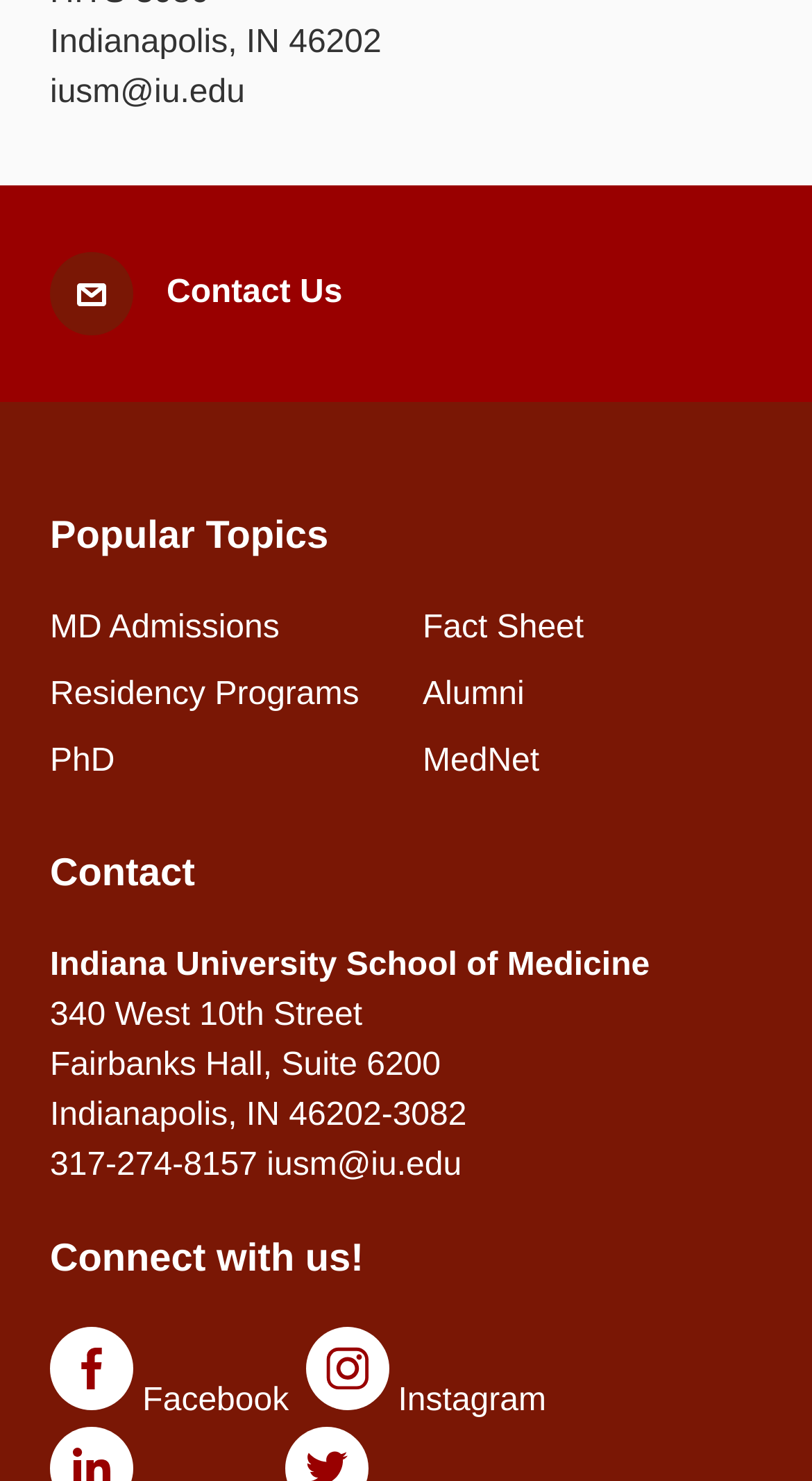What is the phone number to contact the university?
Using the information from the image, give a concise answer in one word or a short phrase.

317-274-8157